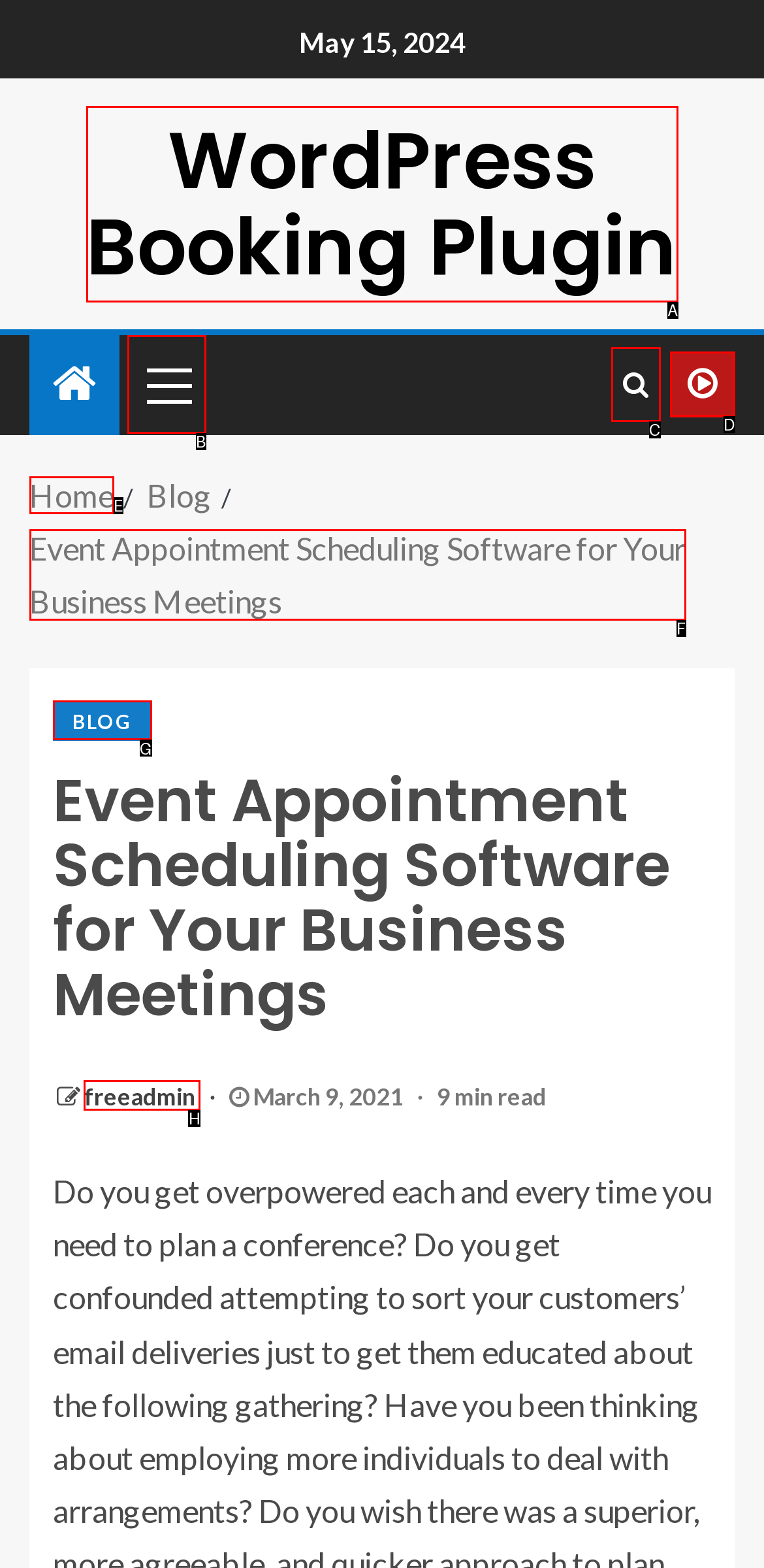Which option should be clicked to complete this task: Visit the freeadmin page
Reply with the letter of the correct choice from the given choices.

H